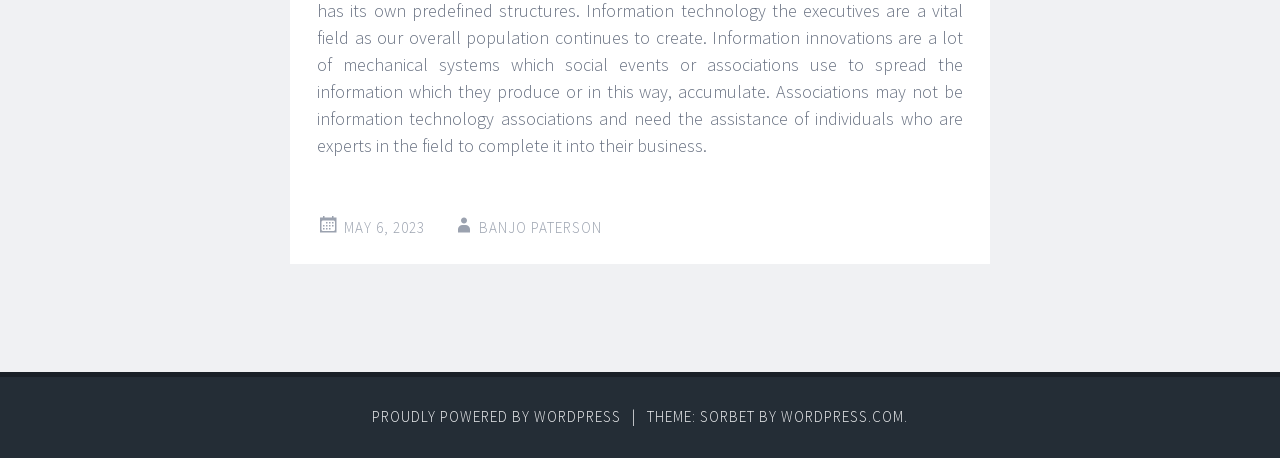Observe the image and answer the following question in detail: What is the name of the link next to 'MAY 6, 2023'?

I found the link 'BANJO PATERSON' next to the date 'MAY 6, 2023' in the footer section of the webpage, which is located at the bottom of the page and has a bounding box coordinate of [0.374, 0.476, 0.47, 0.517].